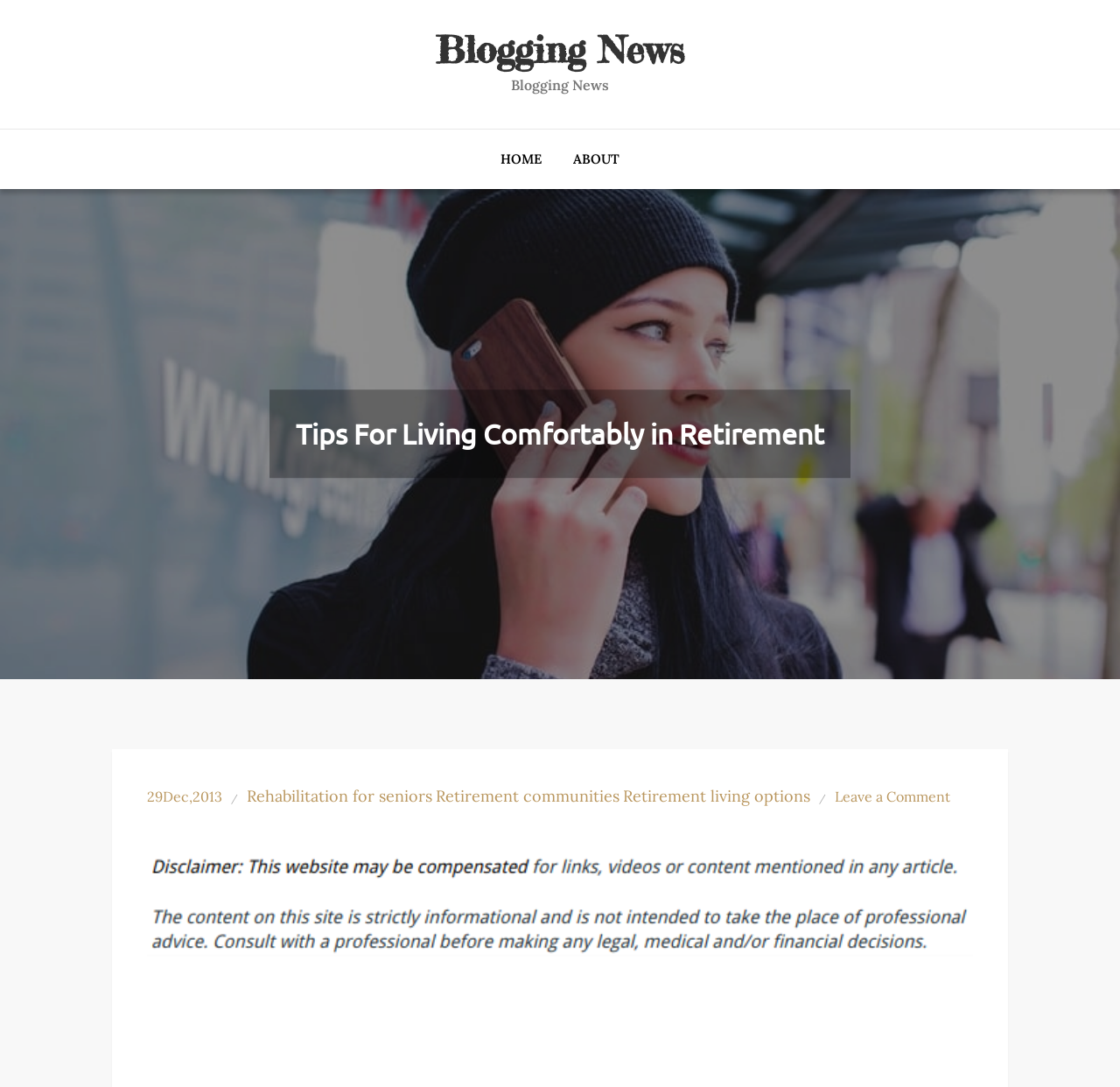What is the date of the article 'Tips For Living Comfortably in Retirement'?
Please provide a detailed and comprehensive answer to the question.

The date of the article can be found in the link '29Dec,2013' which is a child element of the heading 'Tips For Living Comfortably in Retirement'.